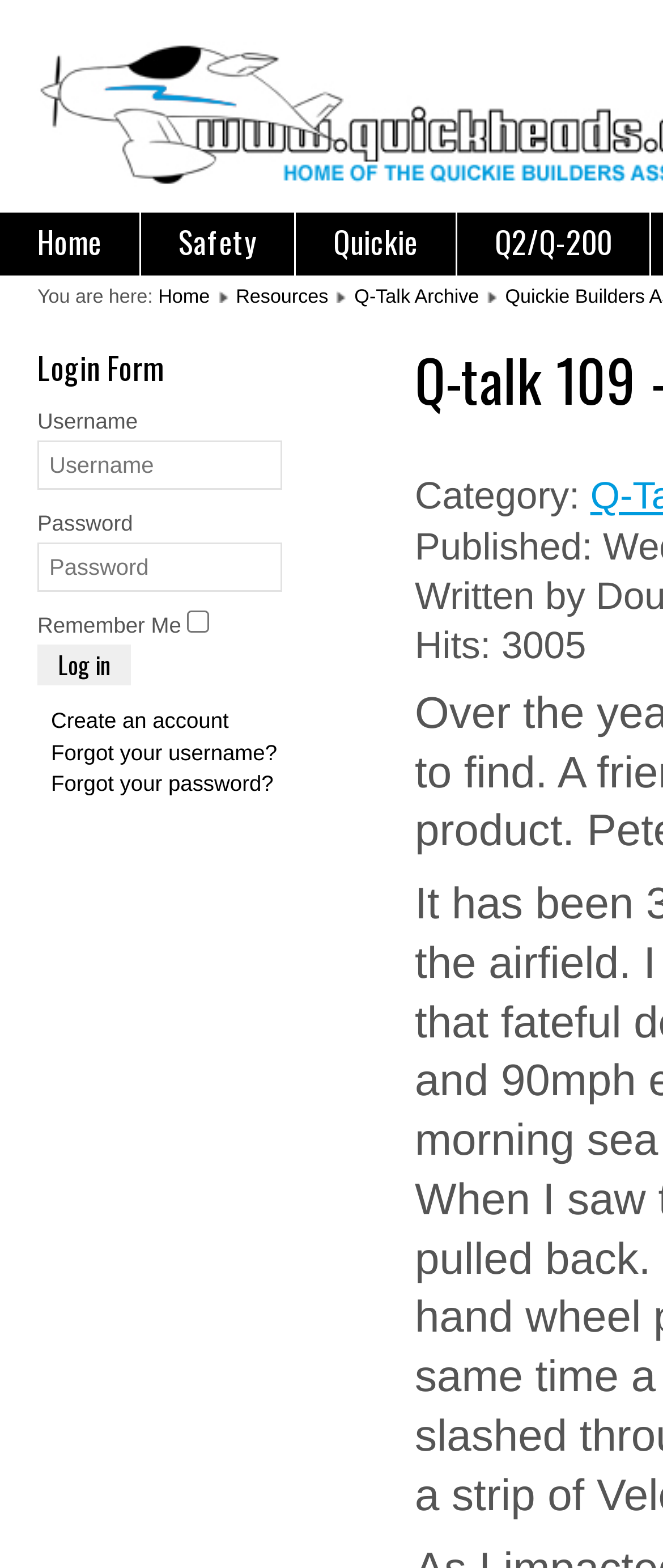Find the bounding box of the UI element described as: "Create an account". The bounding box coordinates should be given as four float values between 0 and 1, i.e., [left, top, right, bottom].

[0.077, 0.452, 0.345, 0.468]